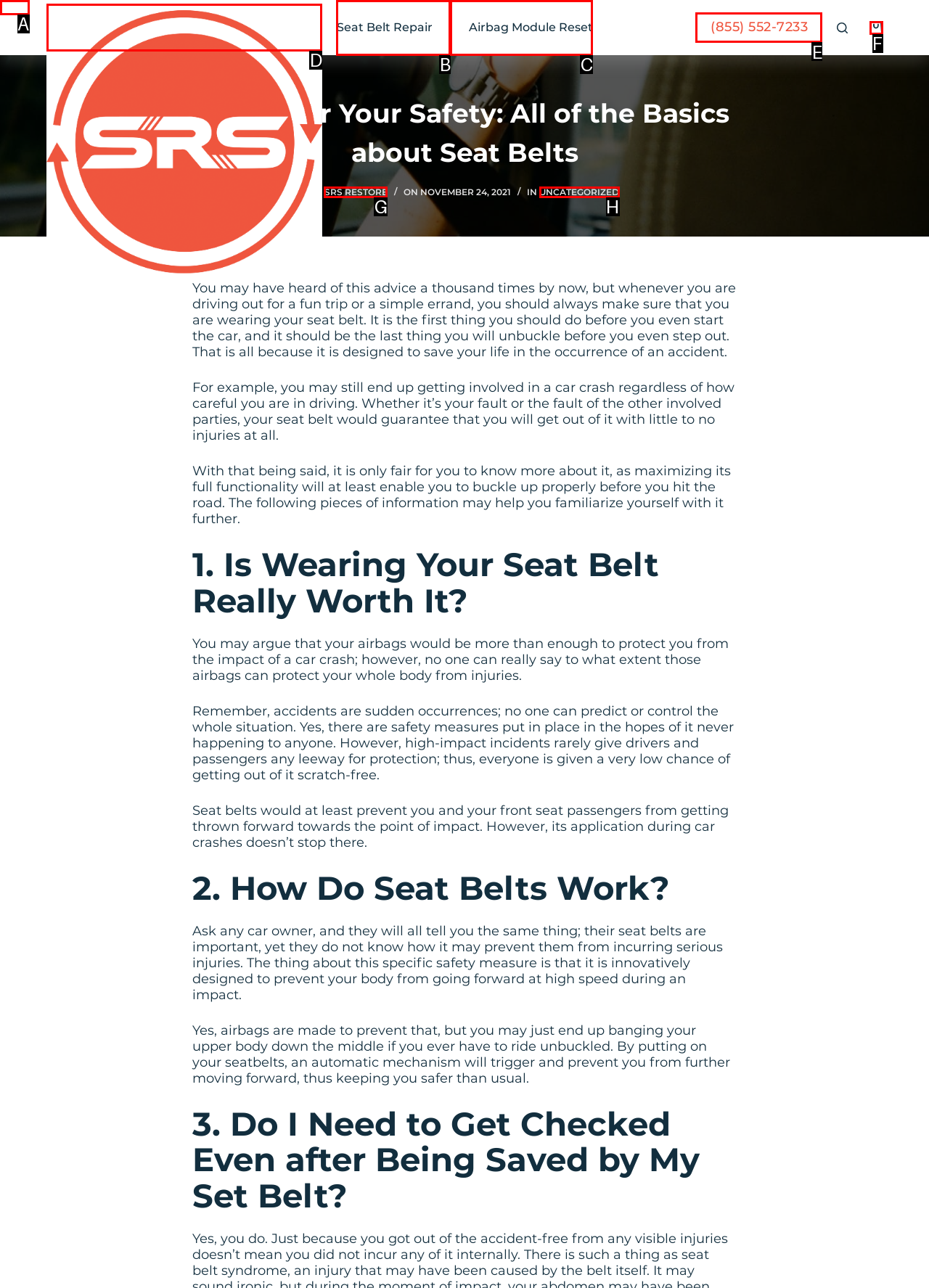Among the marked elements in the screenshot, which letter corresponds to the UI element needed for the task: Call the phone number?

E